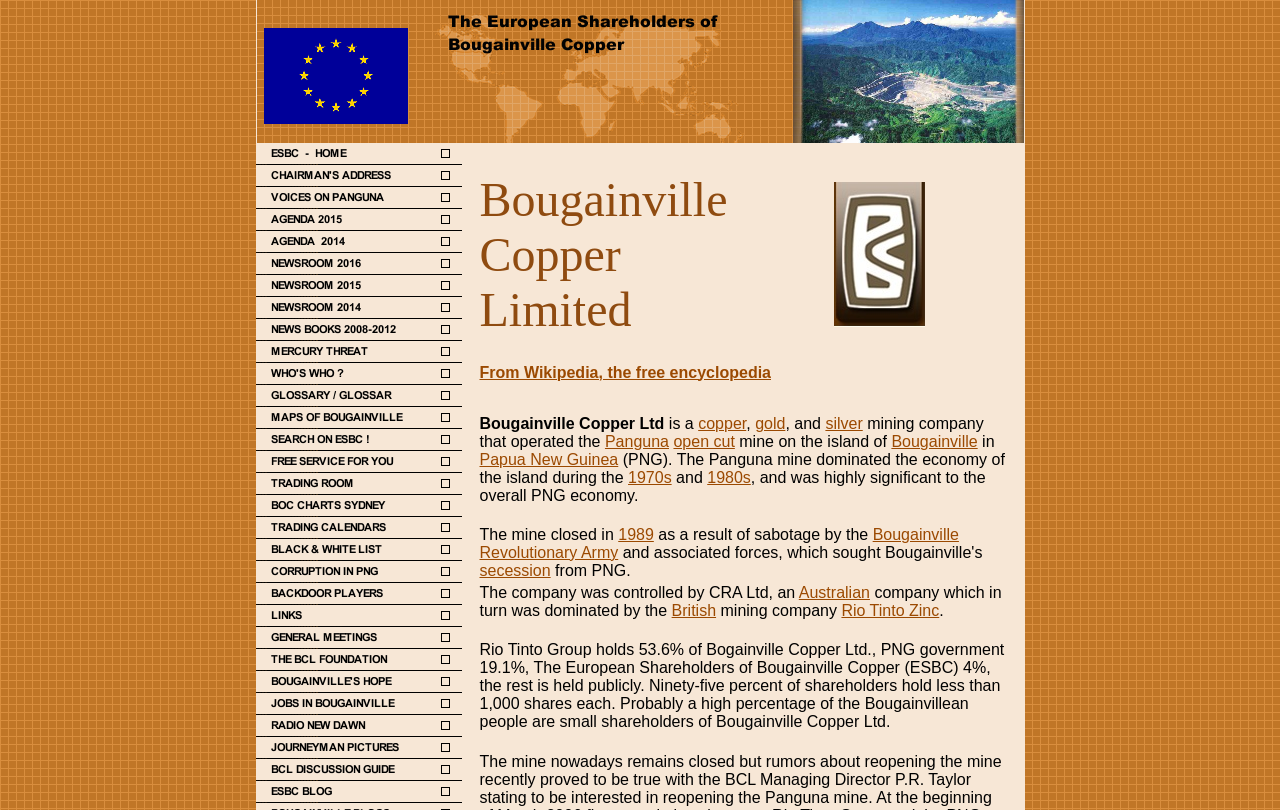Provide a one-word or one-phrase answer to the question:
What is the last item in the table?

TRADING CALENDARS